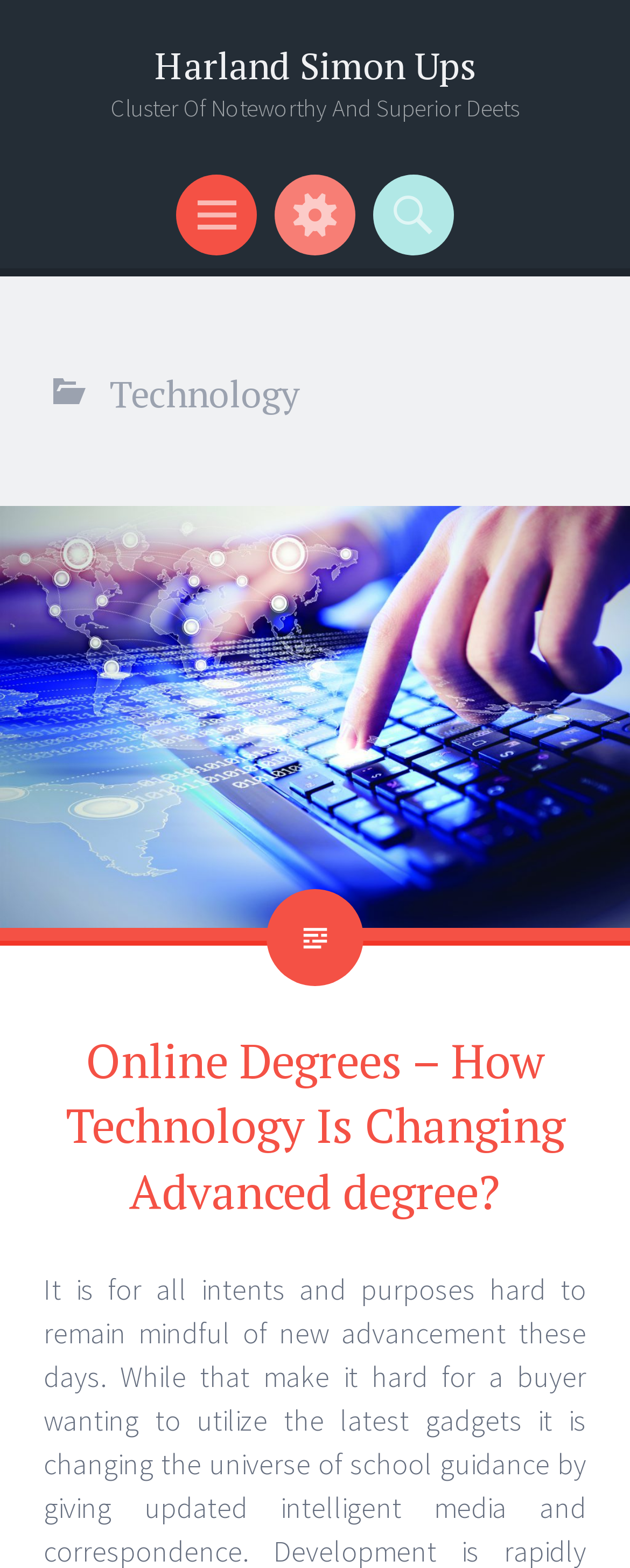What is the main category of the webpage?
Identify the answer in the screenshot and reply with a single word or phrase.

Technology